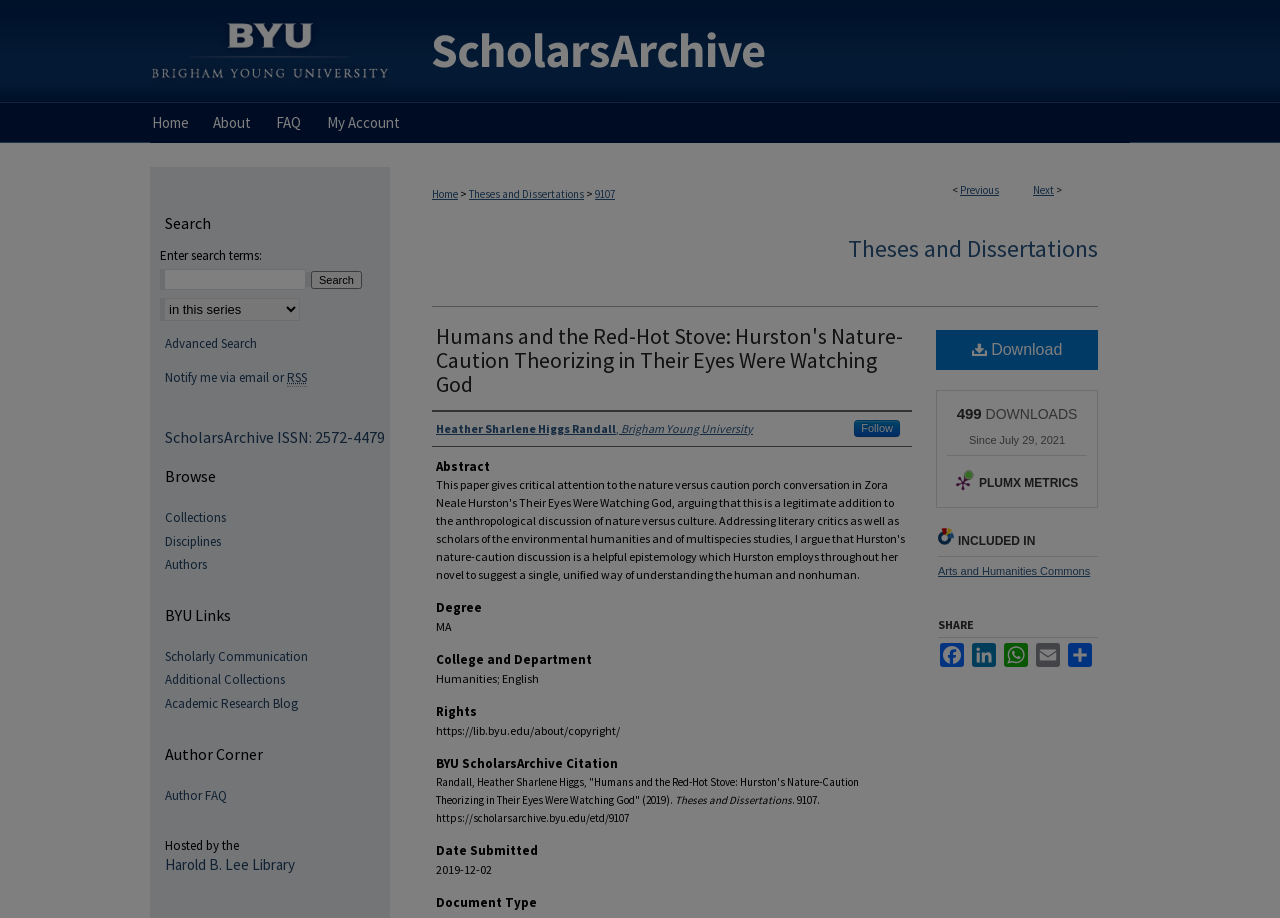What is the URL of the thesis?
Using the image provided, answer with just one word or phrase.

https://scholarsarchive.byu.edu/etd/9107